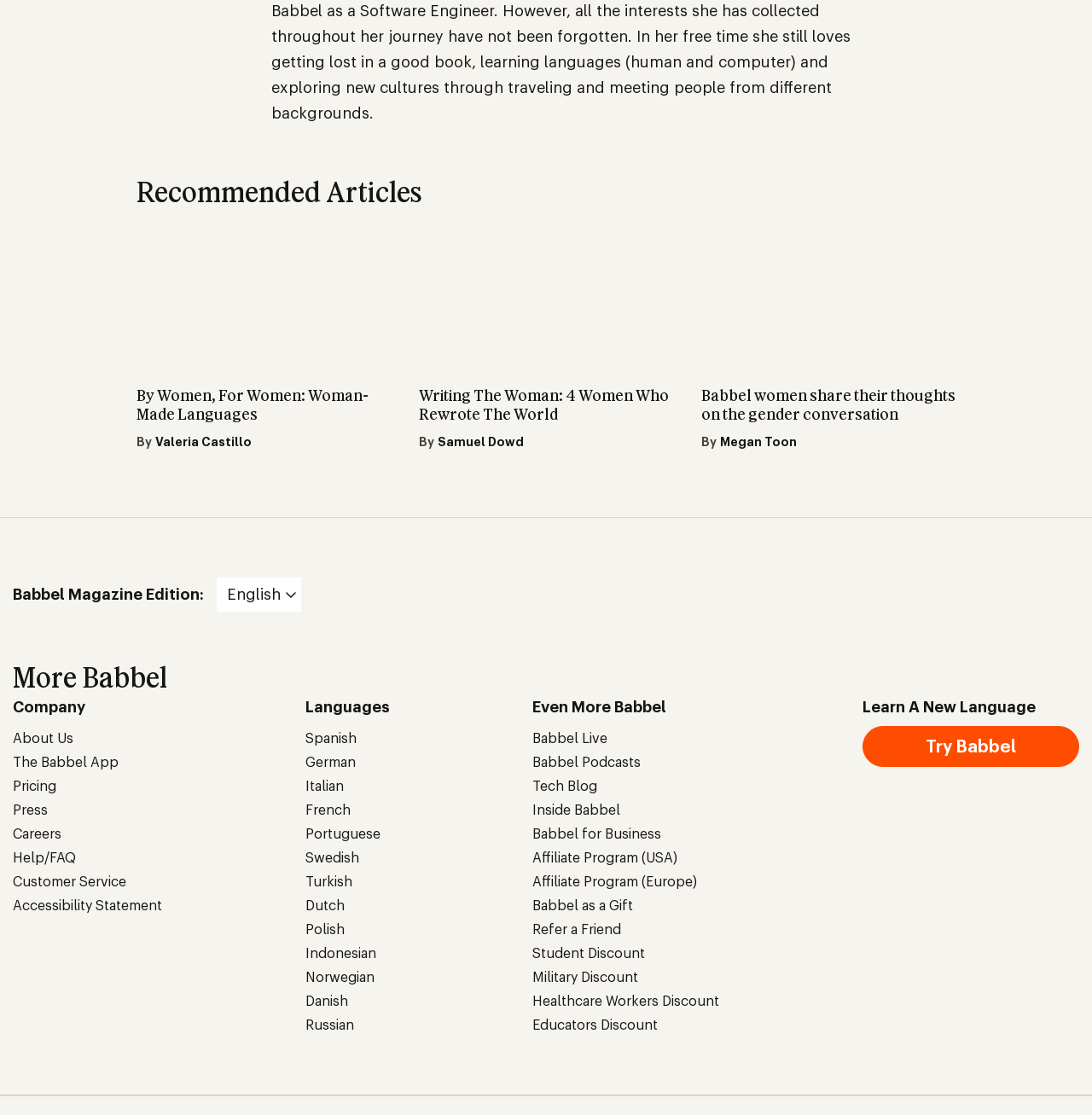Could you determine the bounding box coordinates of the clickable element to complete the instruction: "Learn Spanish online"? Provide the coordinates as four float numbers between 0 and 1, i.e., [left, top, right, bottom].

[0.279, 0.654, 0.326, 0.669]